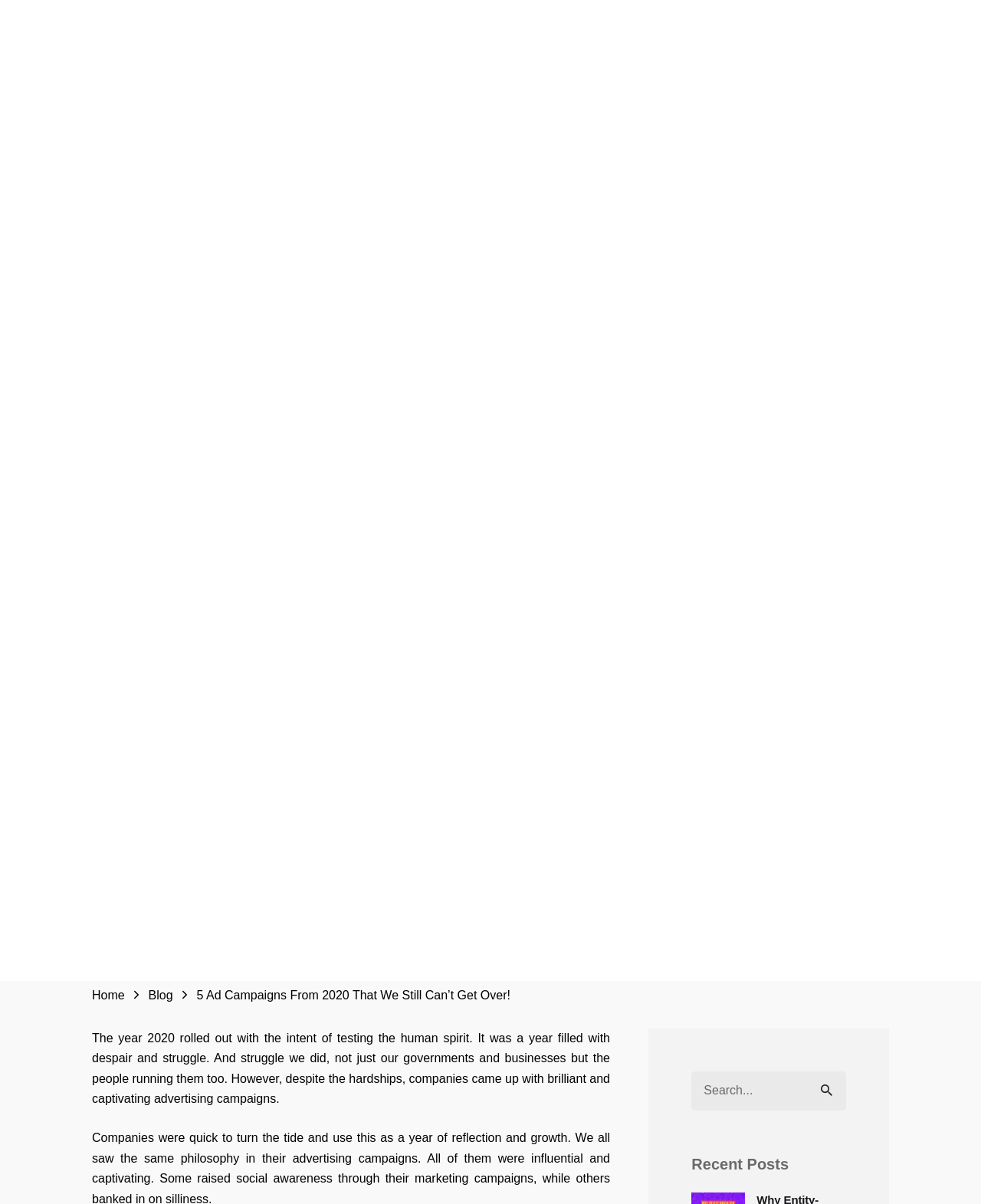What is the theme of the article?
From the image, respond with a single word or phrase.

Ad campaigns